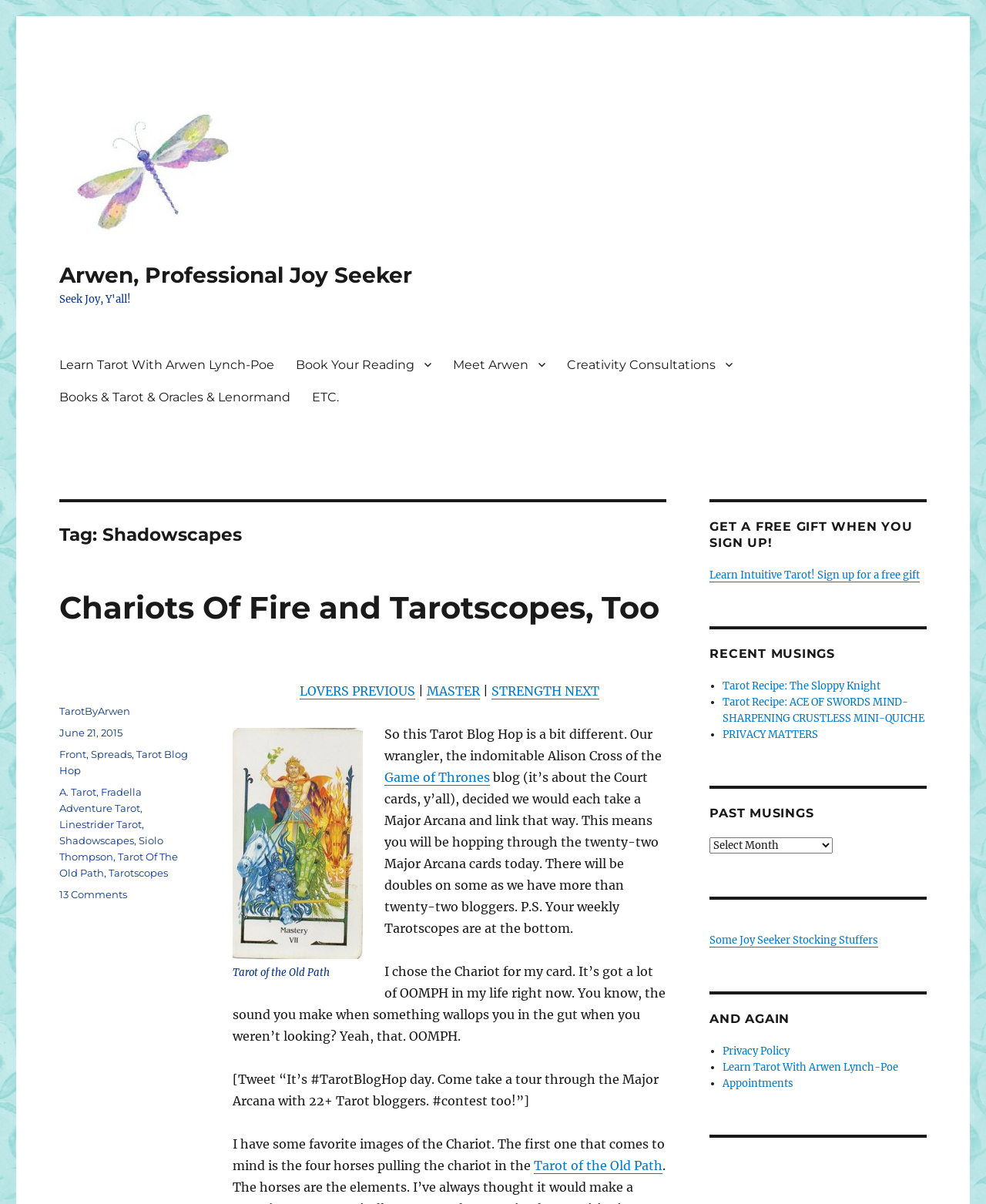Could you locate the bounding box coordinates for the section that should be clicked to accomplish this task: "View the post about Chariots Of Fire and Tarotscopes".

[0.06, 0.489, 0.669, 0.52]